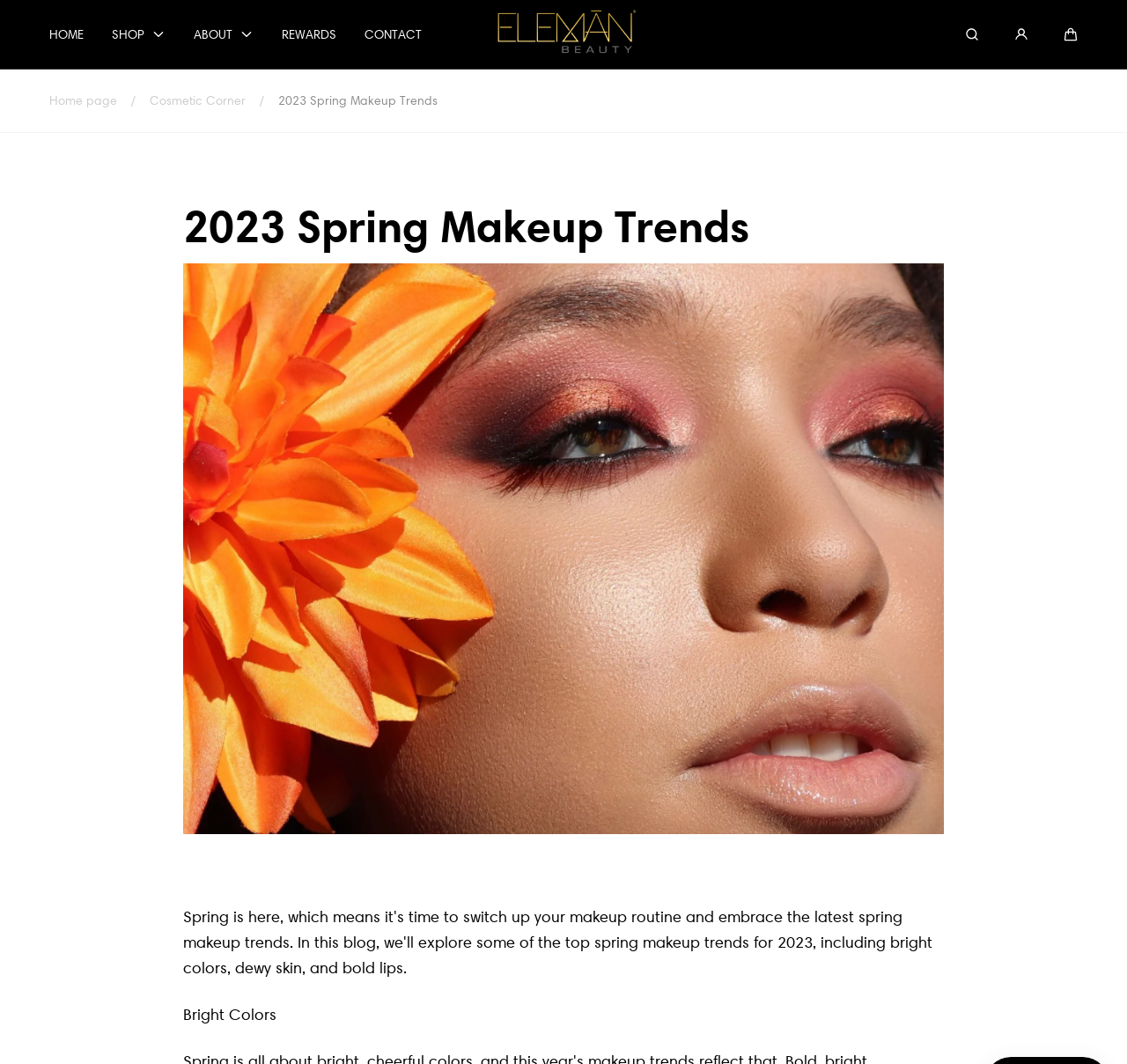What is the text on the button at the top right?
Answer with a single word or phrase, using the screenshot for reference.

Cart